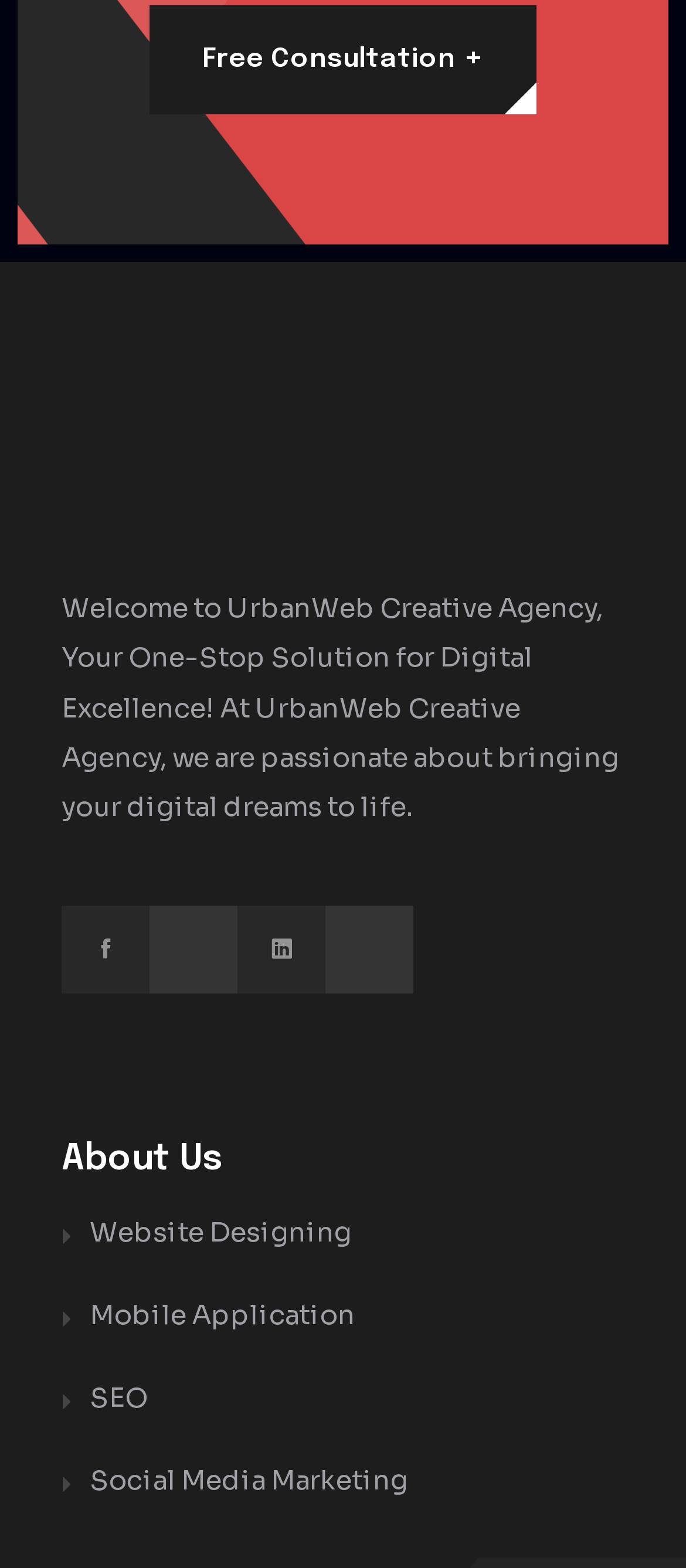Please find the bounding box coordinates in the format (top-left x, top-left y, bottom-right x, bottom-right y) for the given element description. Ensure the coordinates are floating point numbers between 0 and 1. Description: alt="UrbanWeb"

[0.09, 0.275, 0.687, 0.348]